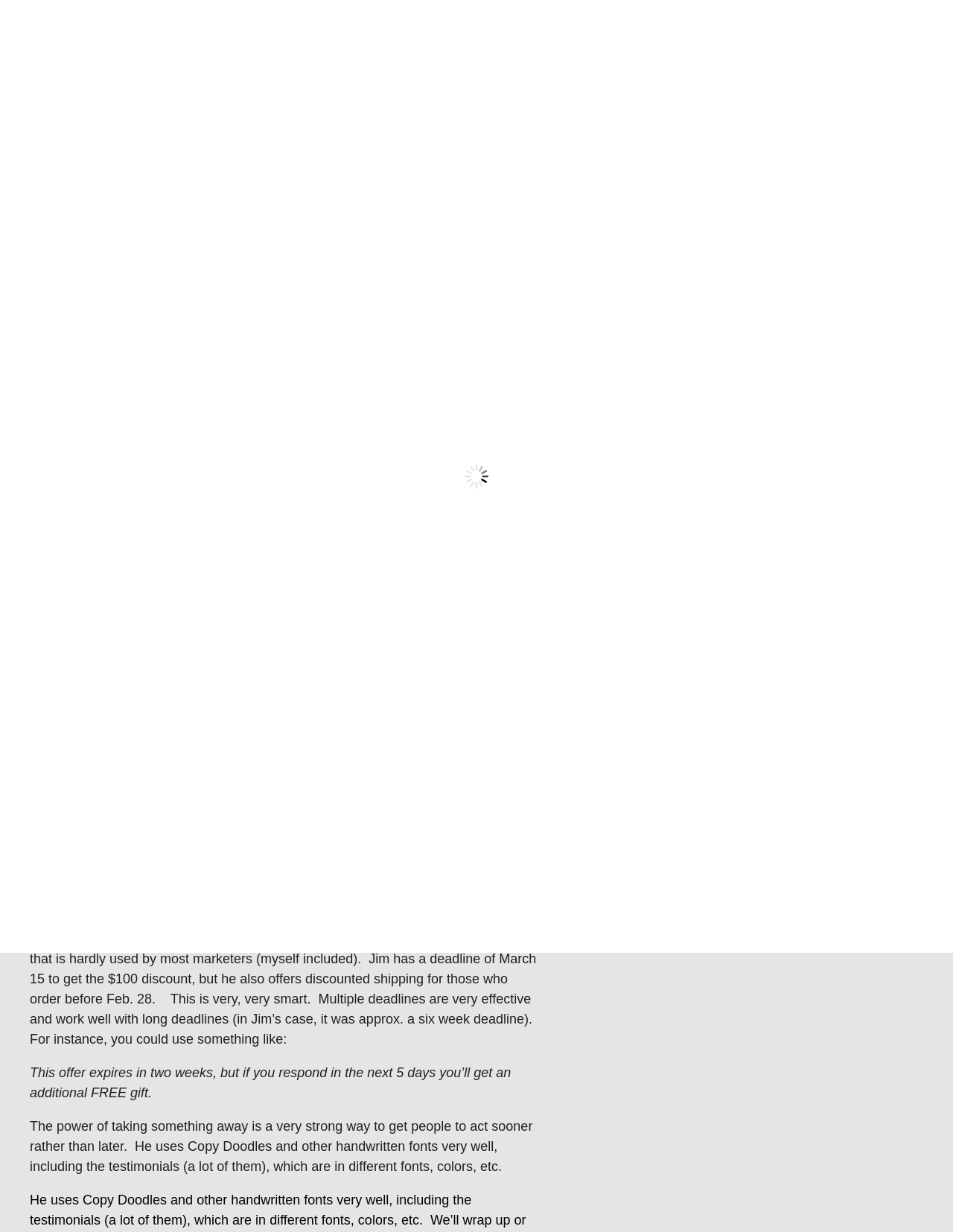Based on the image, provide a detailed and complete answer to the question: 
What is the name of the author of the article?

I found the author's name by looking at the StaticText element with the content 'By Travis Lee' which is located at the top section of the webpage.